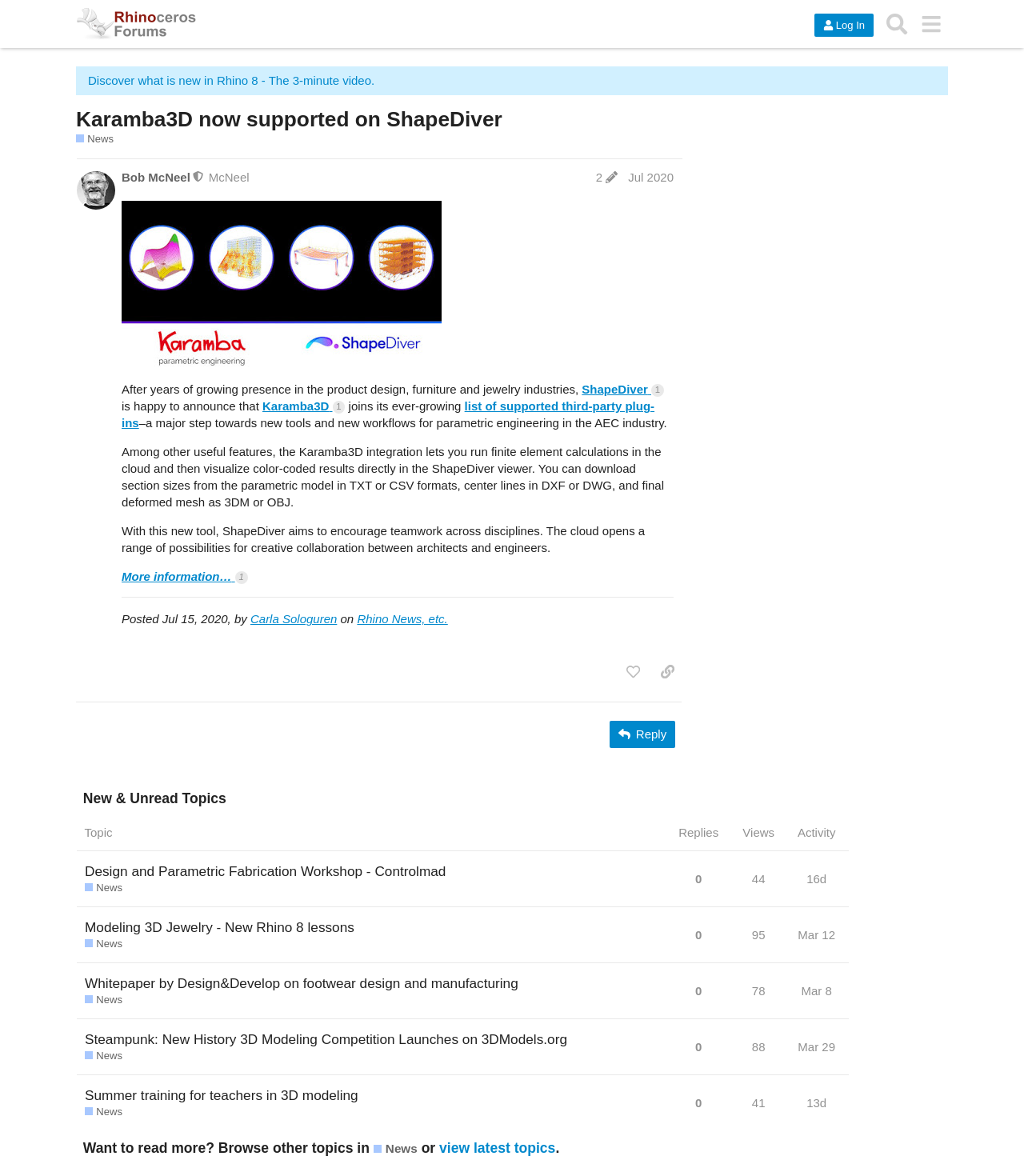How many replies does the topic 'Design and Parametric Fabrication Workshop - Controlmad' have?
Please answer the question as detailed as possible.

I found the answer by looking at the New & Unread Topics section, where it says 'This topic has 0 replies' under the topic 'Design and Parametric Fabrication Workshop - Controlmad'.